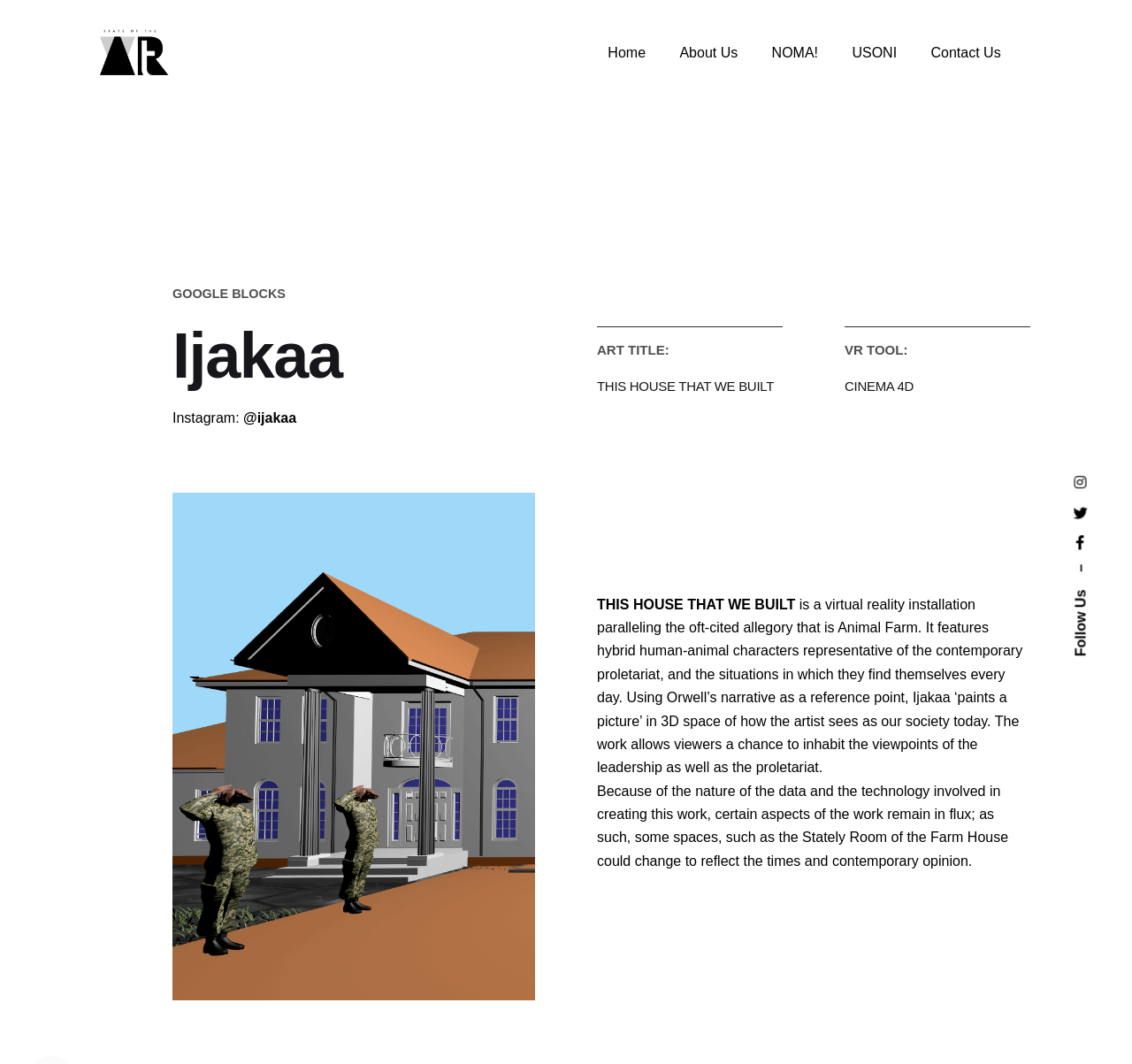Return the bounding box coordinates of the UI element that corresponds to this description: "About Us". The coordinates must be given as four float numbers in the range of 0 and 1, [left, top, right, bottom].

[0.585, 0.039, 0.667, 0.061]